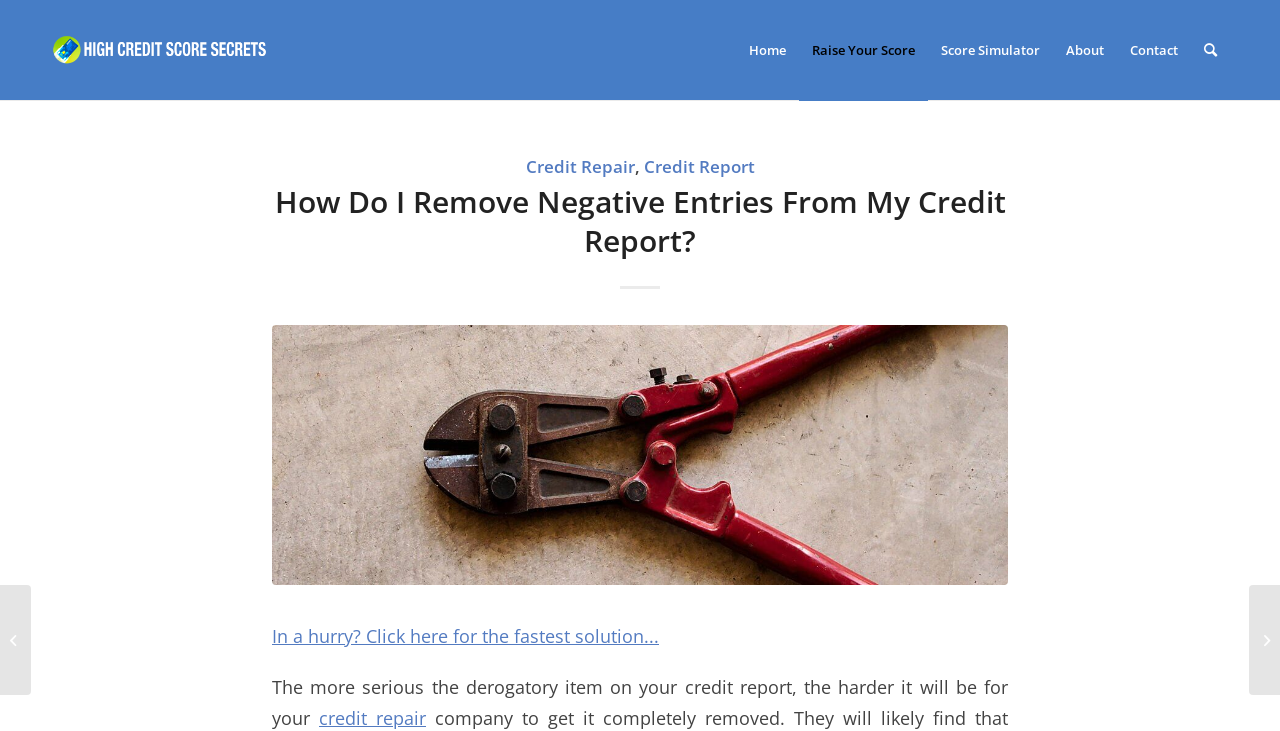What is the focus of the image with the link 'High Credit Score Secrets'?
Using the visual information, reply with a single word or short phrase.

High credit score